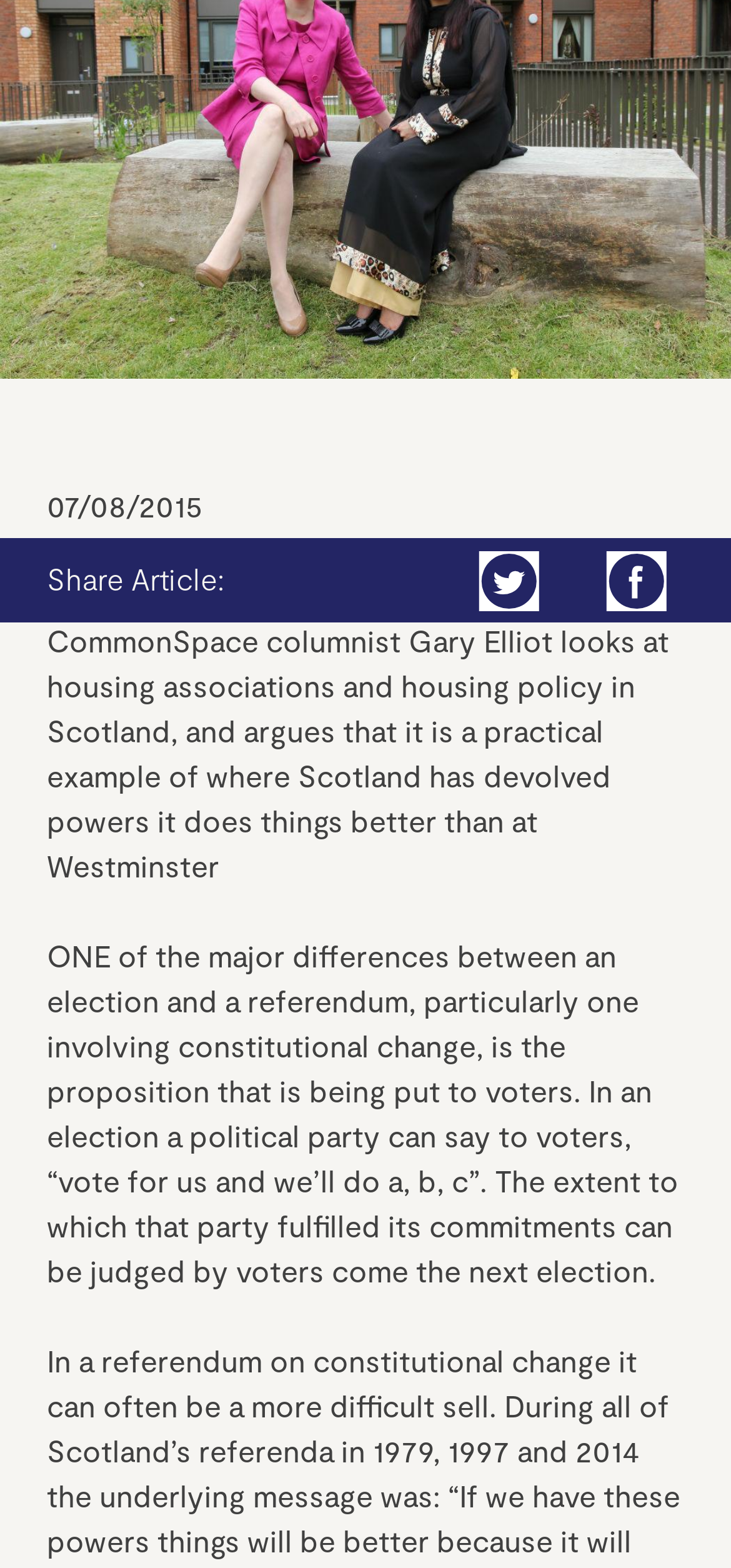Using the provided element description: "Contact", identify the bounding box coordinates. The coordinates should be four floats between 0 and 1 in the order [left, top, right, bottom].

[0.064, 0.109, 0.936, 0.155]